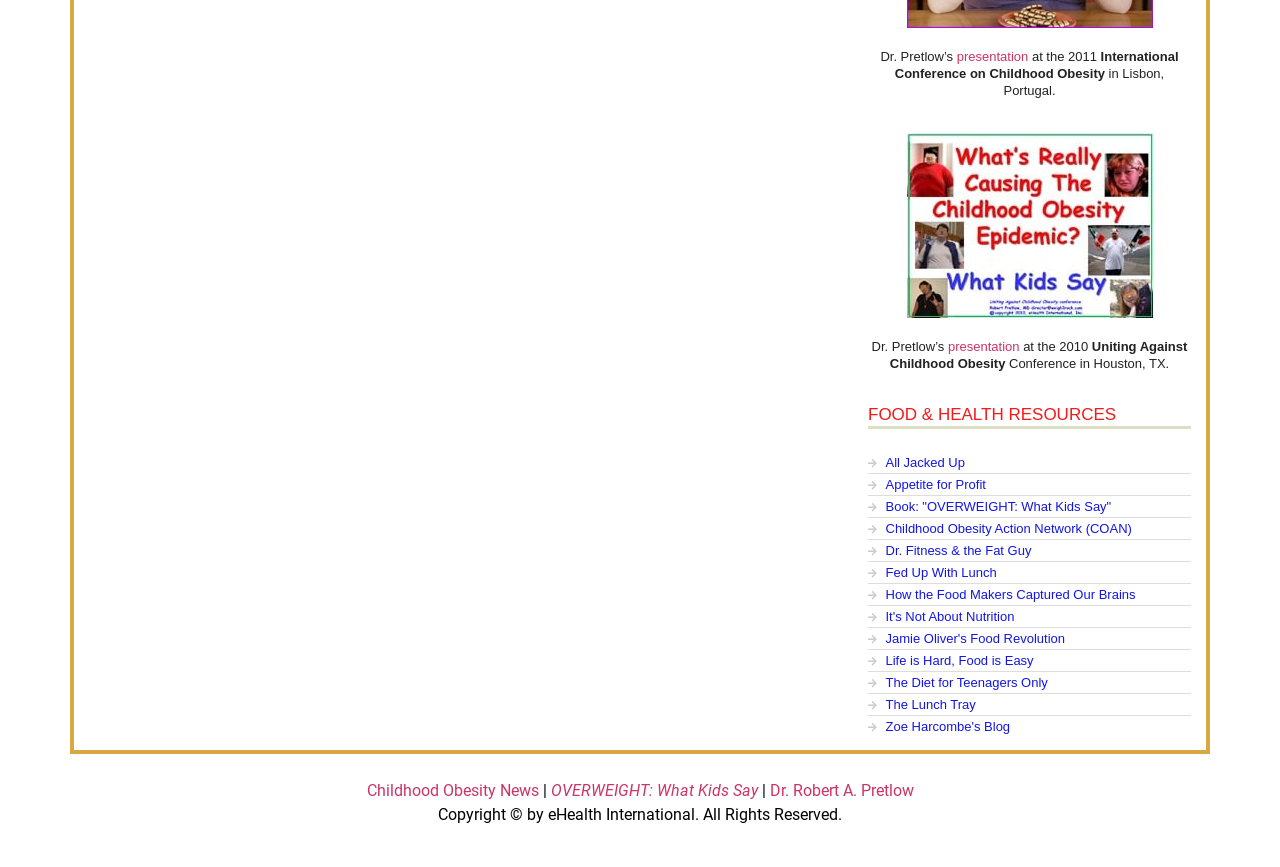How many links are listed under 'FOOD & HEALTH RESOURCES'?
Based on the screenshot, provide your answer in one word or phrase.

12